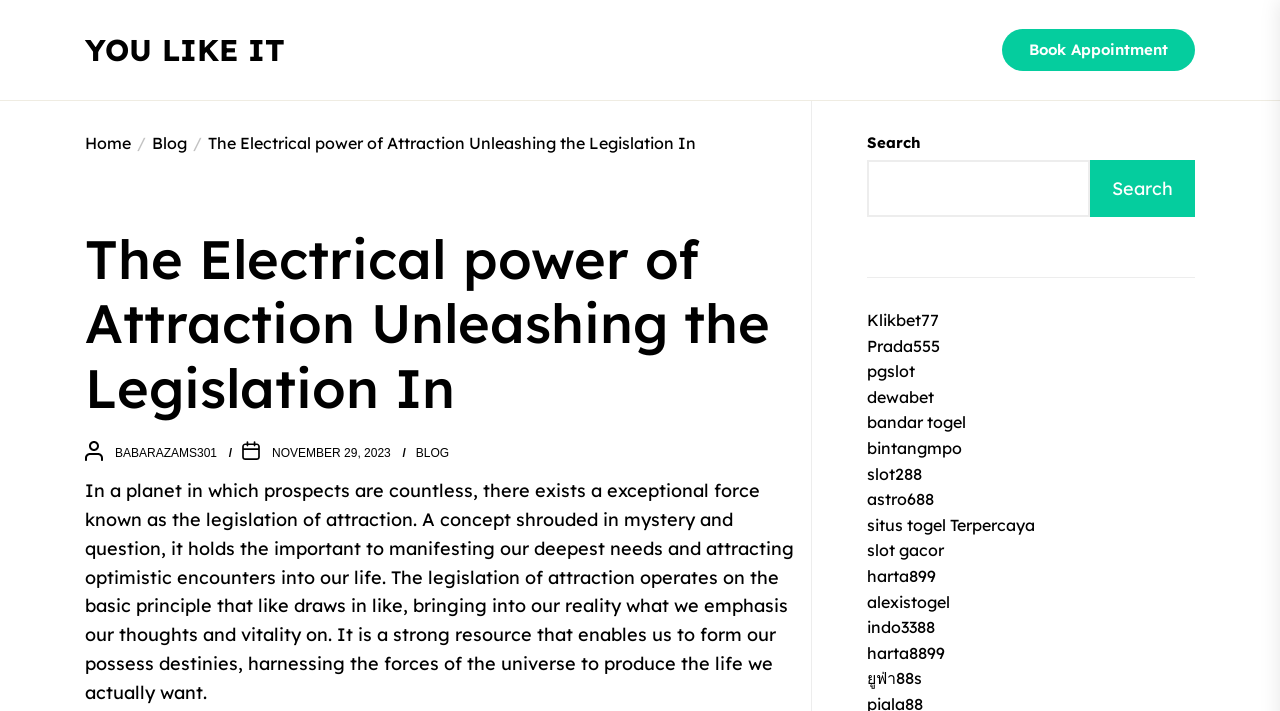What is the format of the date mentioned on the webpage?
Offer a detailed and exhaustive answer to the question.

The date 'NOVEMBER 29, 2023' is mentioned on the webpage, which follows the format of 'Month Day, Year'.